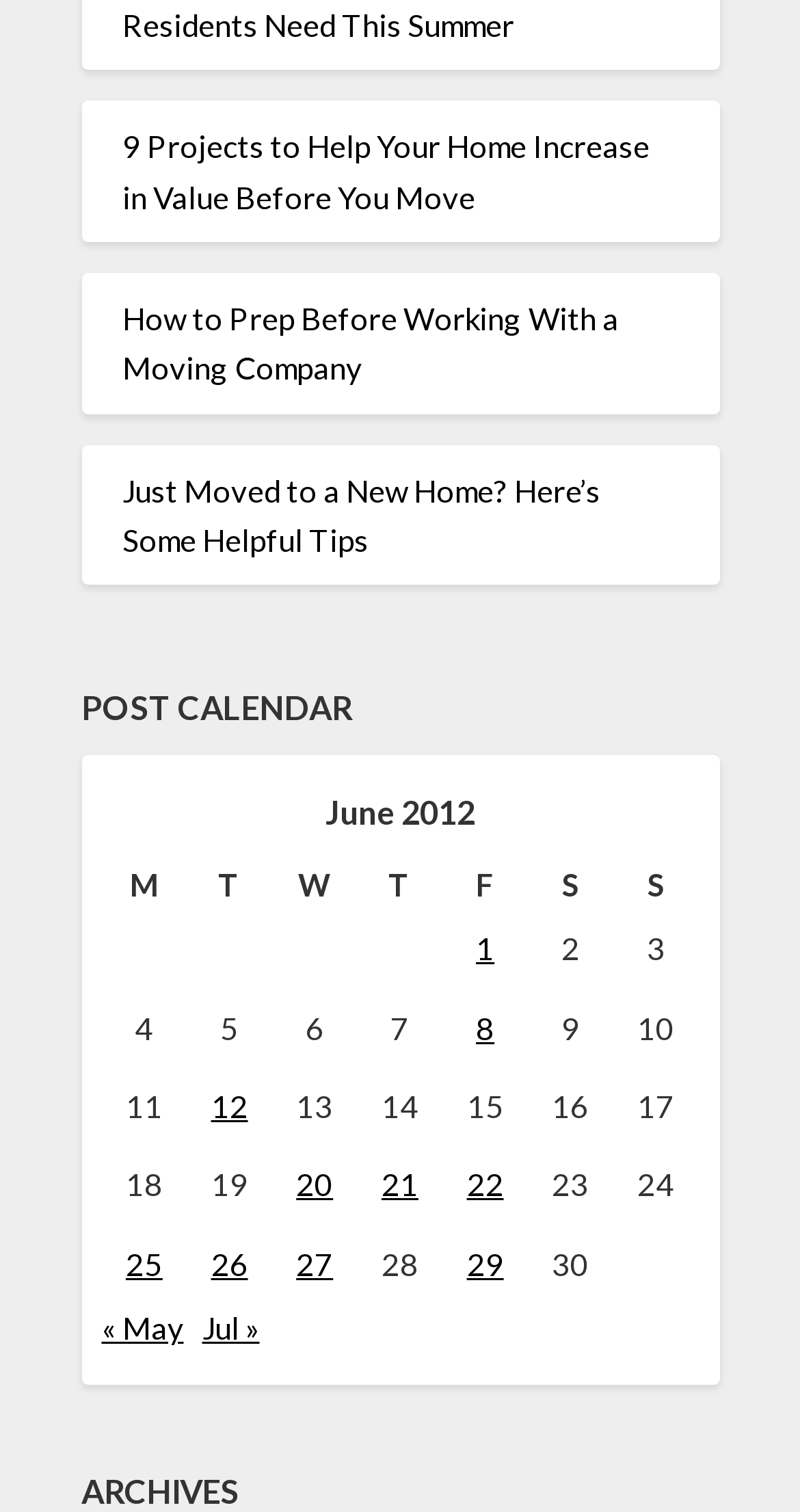How many columns are in the calendar table?
Based on the screenshot, give a detailed explanation to answer the question.

The calendar table has 7 columns, which can be determined by counting the number of column headers. The column headers are 'M', 'T', 'W', 'T', 'F', 'S', and 'S'.